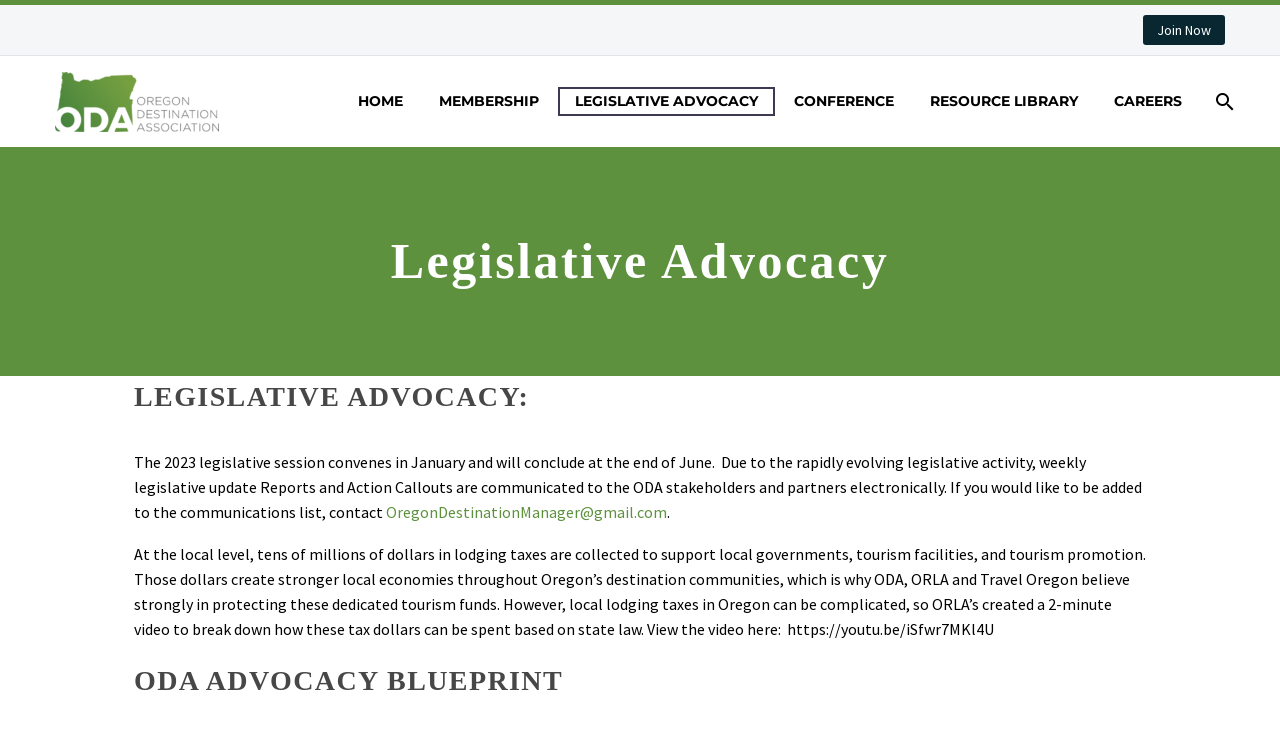Determine the bounding box coordinates for the UI element with the following description: "Log In". The coordinates should be four float numbers between 0 and 1, represented as [left, top, right, bottom].

None